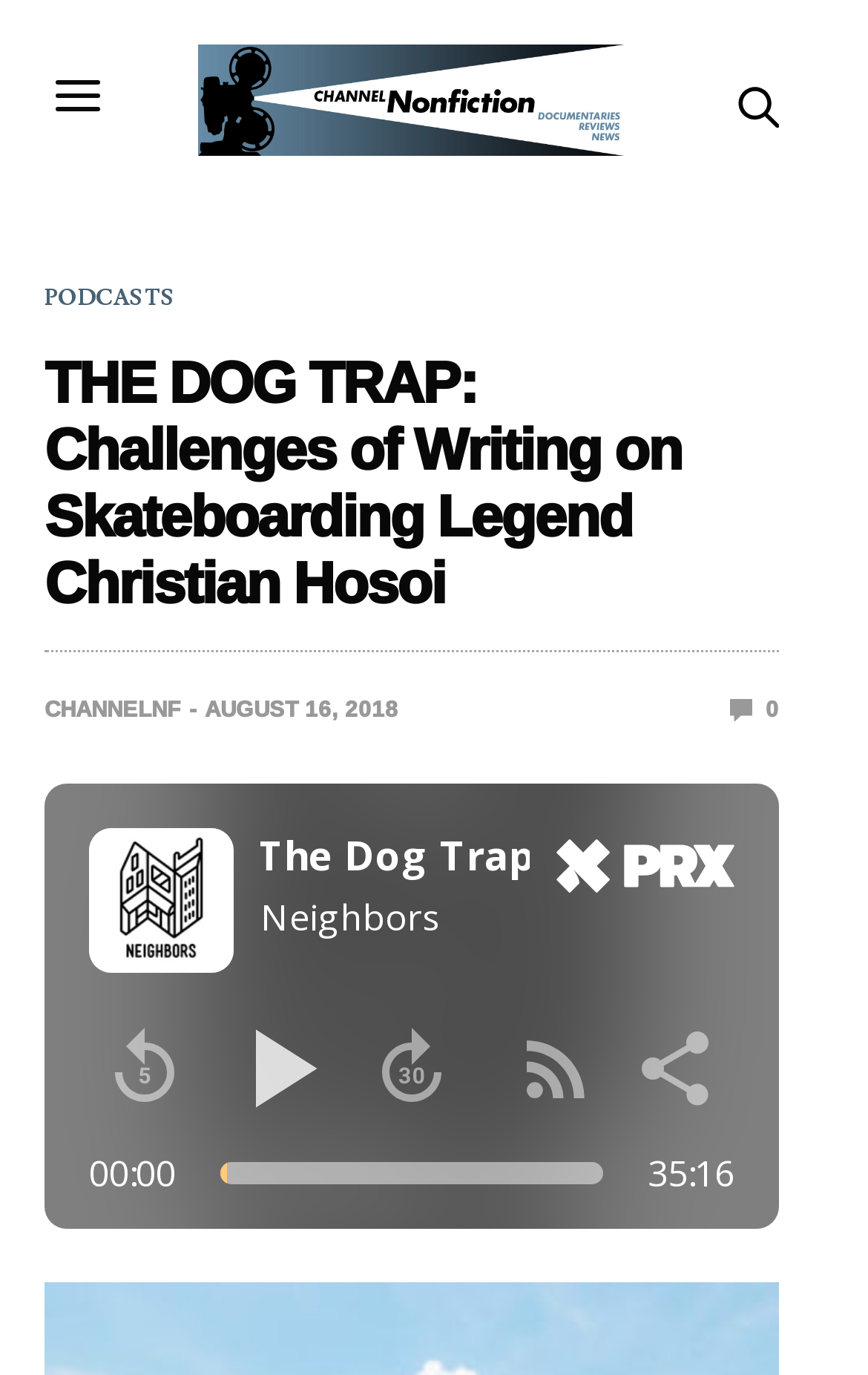Please answer the following question using a single word or phrase: 
What is the type of content embedded in the page?

Iframe